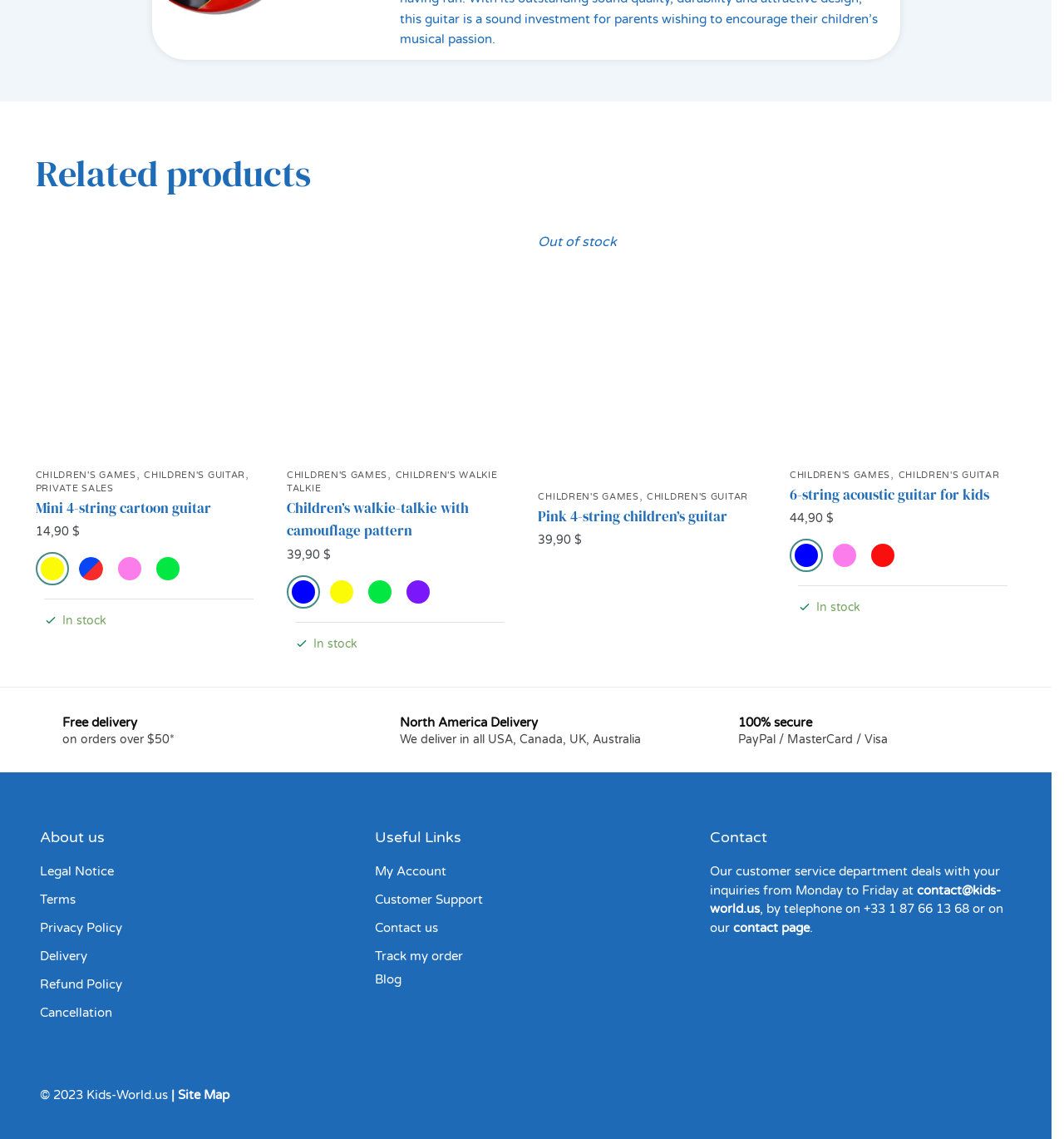Look at the image and write a detailed answer to the question: 
What is the contact email for customer inquiries?

I found the contact email for customer inquiries by looking at the link element that says 'contact@kids-world.us'. Therefore, the contact email for customer inquiries is contact@kids-world.us.